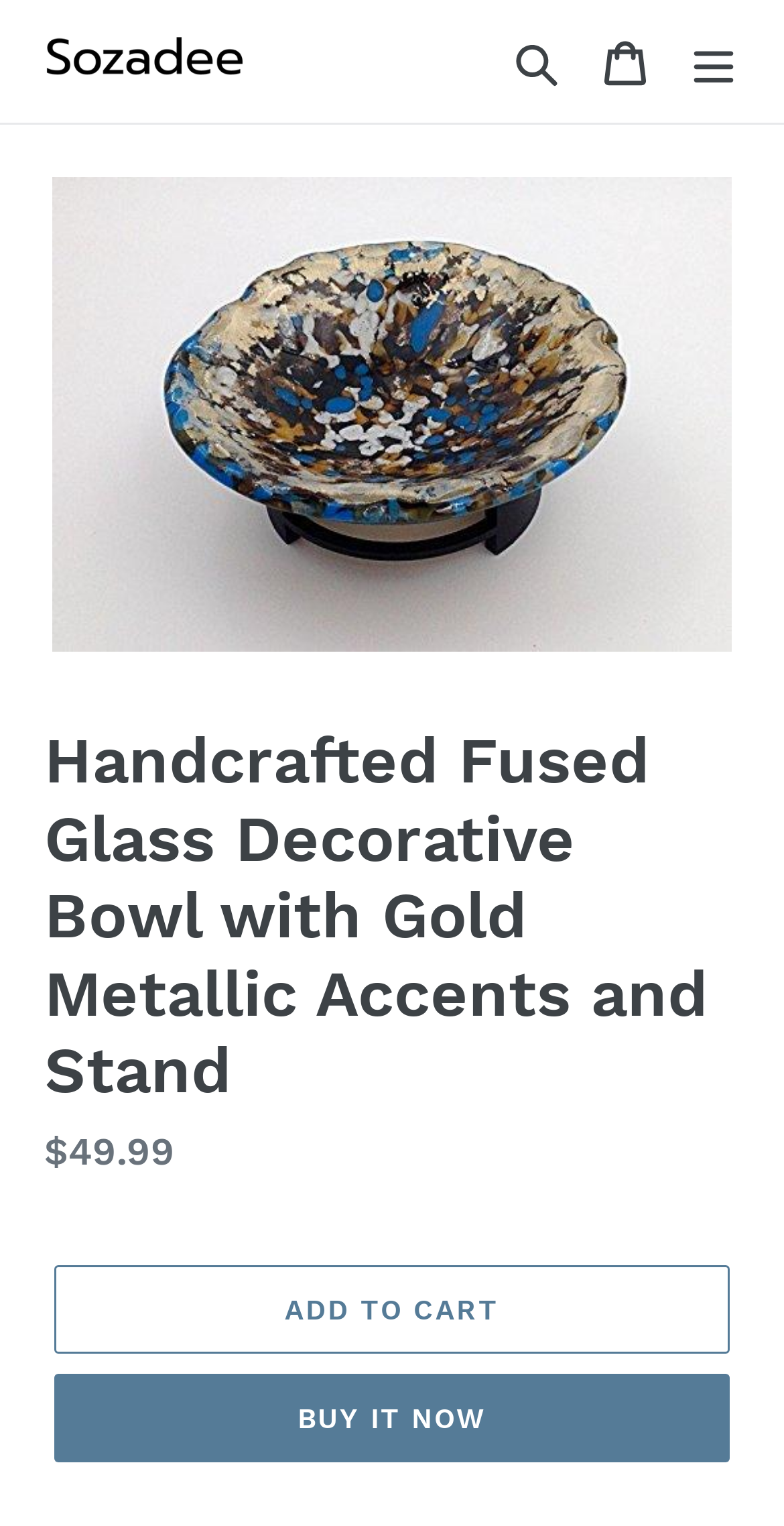What is the price of the decorative bowl?
Please provide a detailed and thorough answer to the question.

I found the price of the decorative bowl by looking at the description list detail section, where it says 'Regular price' followed by the price '$49.99'.